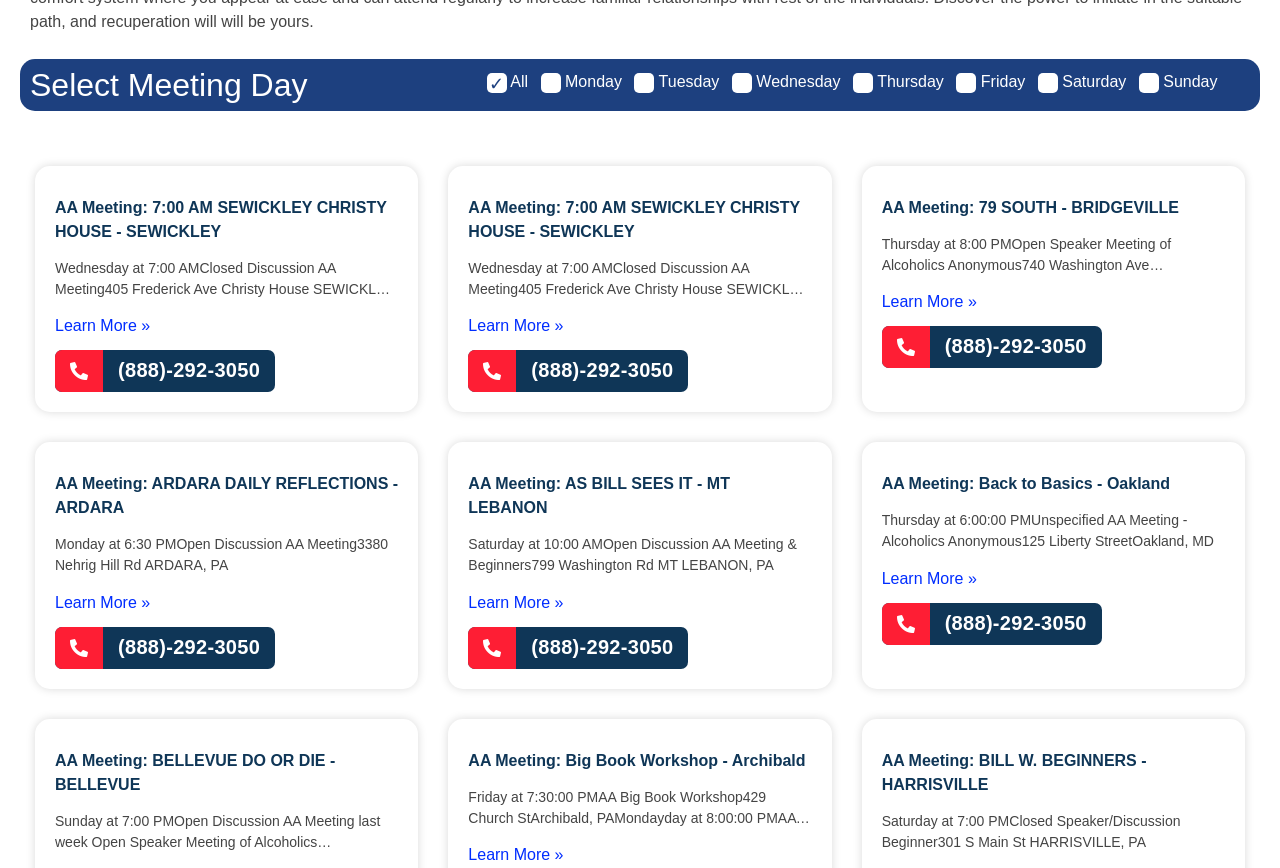What is the location of AA Meeting: AS BILL SEES IT - MT LEBANON?
Answer with a single word or short phrase according to what you see in the image.

MT LEBANON, PA